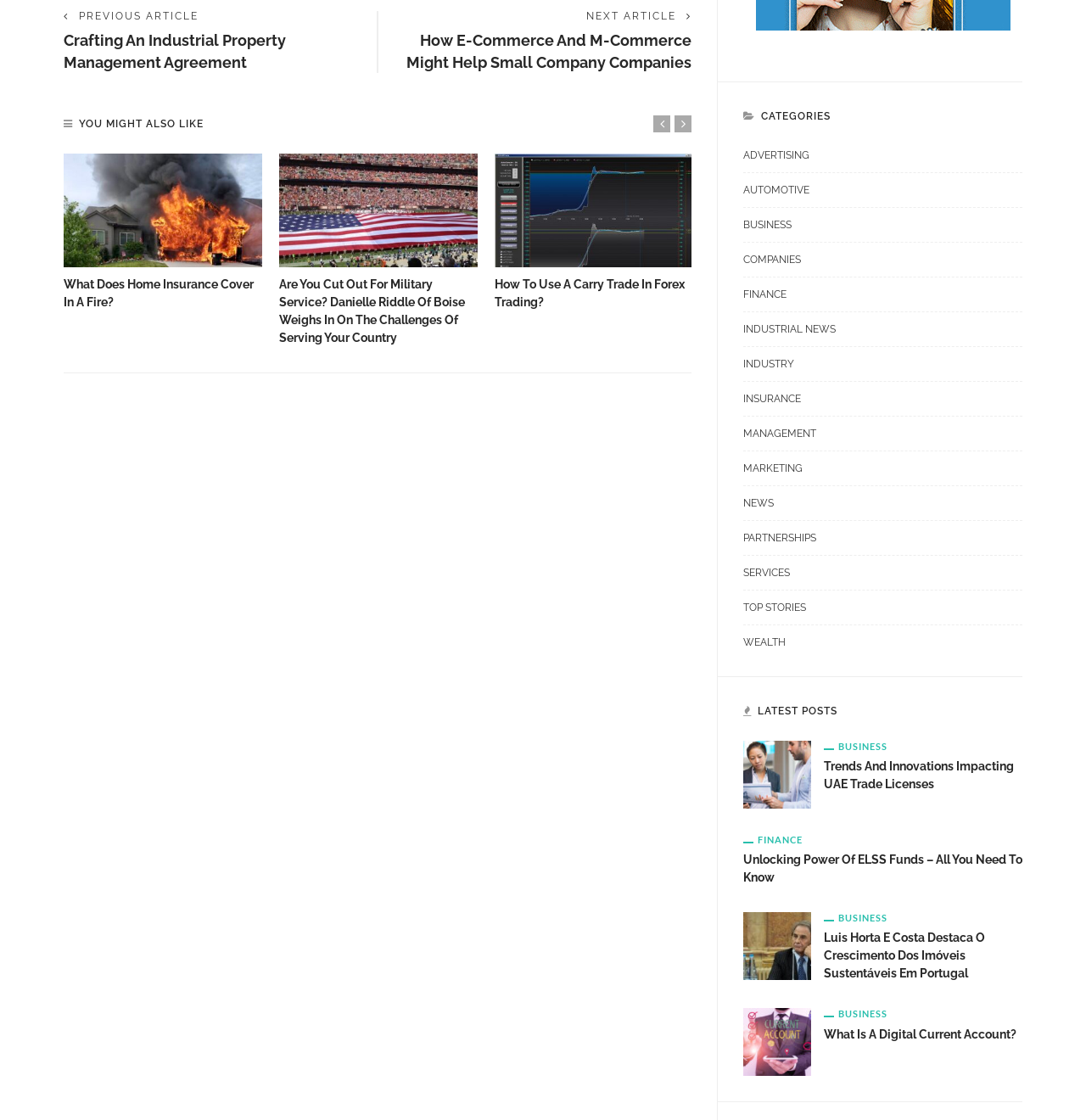Please predict the bounding box coordinates of the element's region where a click is necessary to complete the following instruction: "Read the 'Trends and Innovations Impacting UAE Trade Licenses' post". The coordinates should be represented by four float numbers between 0 and 1, i.e., [left, top, right, bottom].

[0.684, 0.685, 0.747, 0.697]